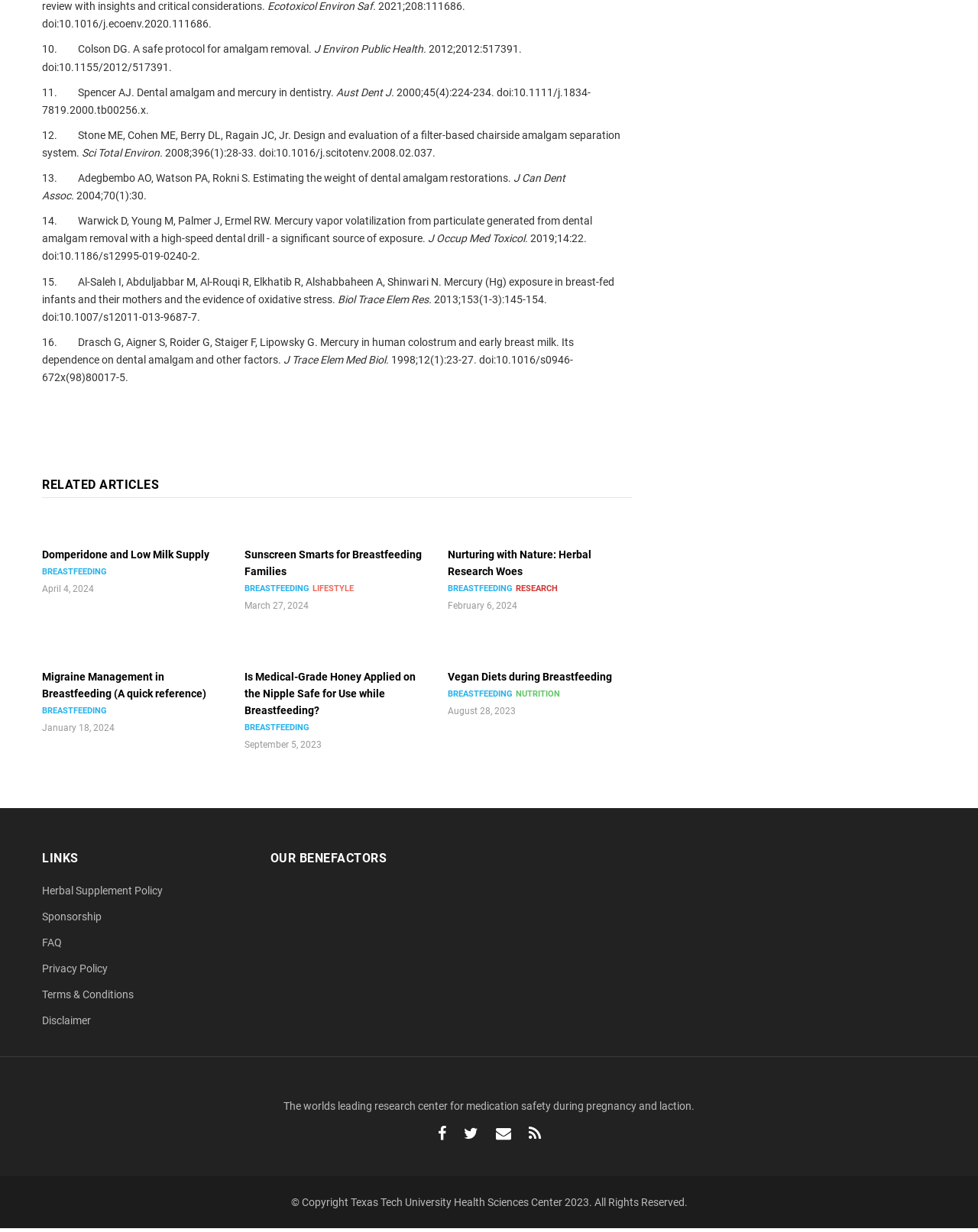Identify the bounding box coordinates of the clickable region necessary to fulfill the following instruction: "read the article 'Vegan Diets during Breastfeeding'". The bounding box coordinates should be four float numbers between 0 and 1, i.e., [left, top, right, bottom].

[0.458, 0.545, 0.646, 0.559]